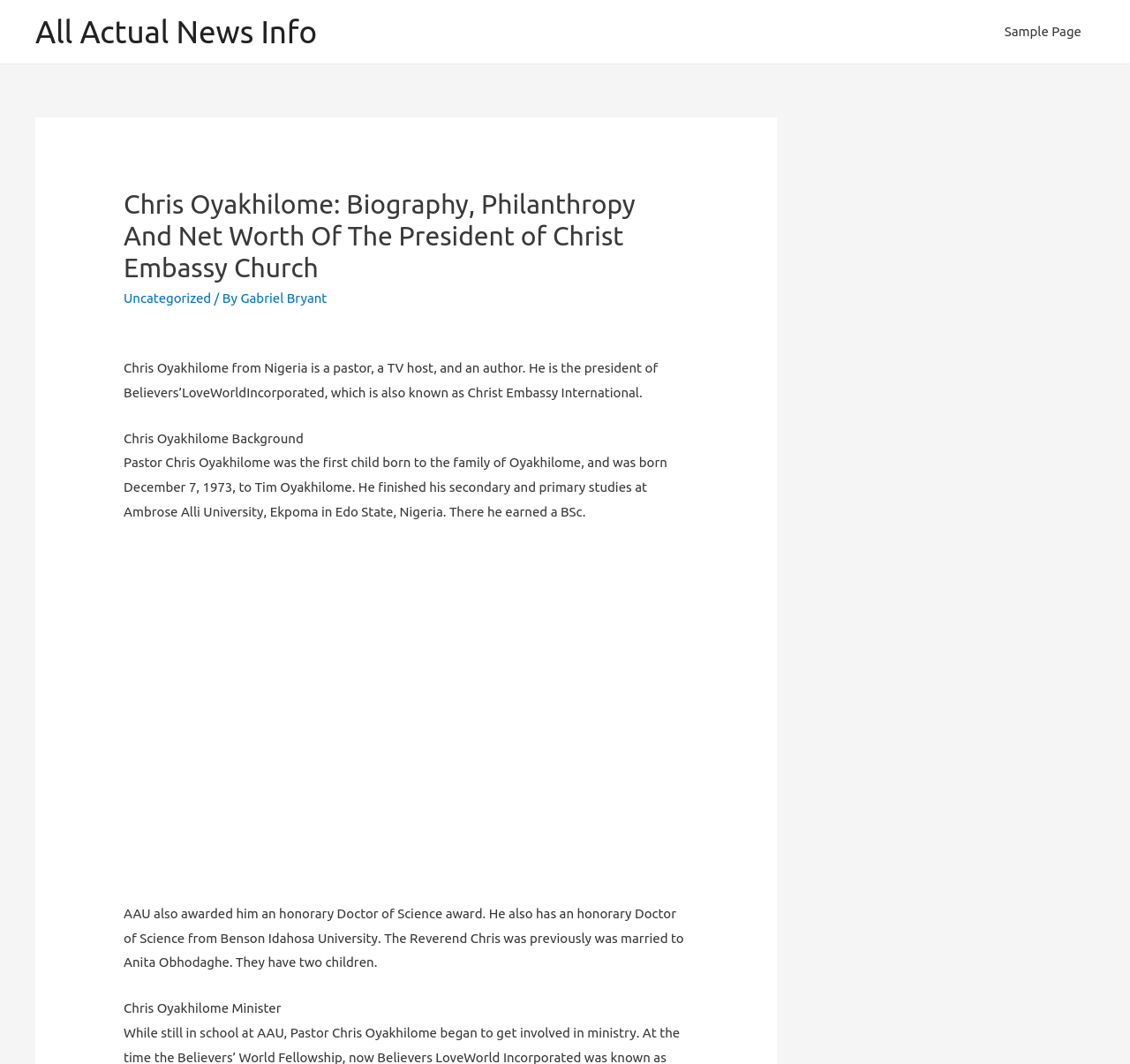What is the name of Chris Oyakhilome's former wife?
Look at the image and respond with a one-word or short phrase answer.

Anita Obhodaghe